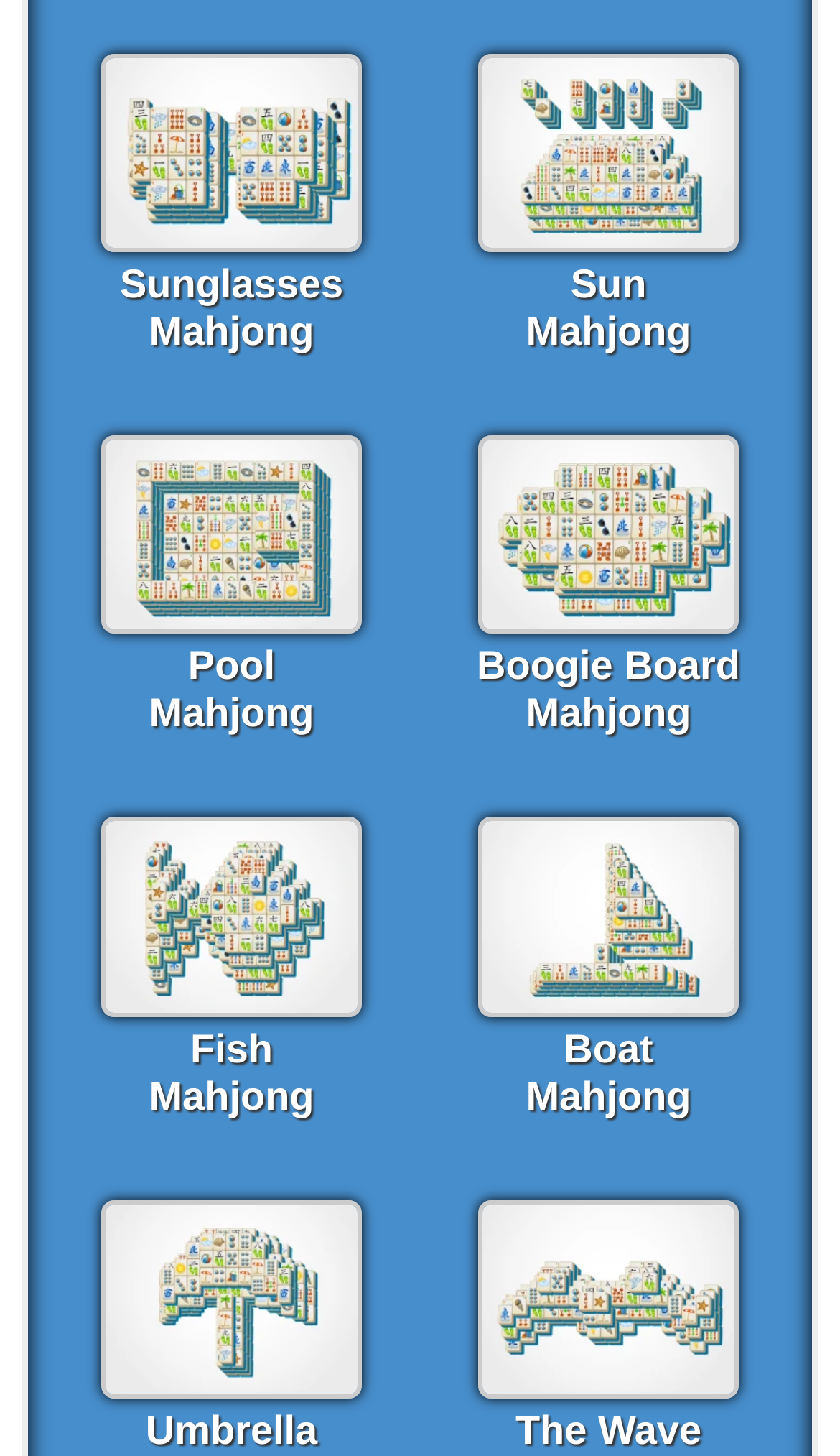Can you give a detailed response to the following question using the information from the image? What is the theme of the first Mahjong game?

The first link on the webpage is 'Play Sunglasses Mahjong Sunglasses Mahjong' and it has an image with the text 'Play Sunglasses Mahjong', so the theme of the first Mahjong game is Sunglasses.